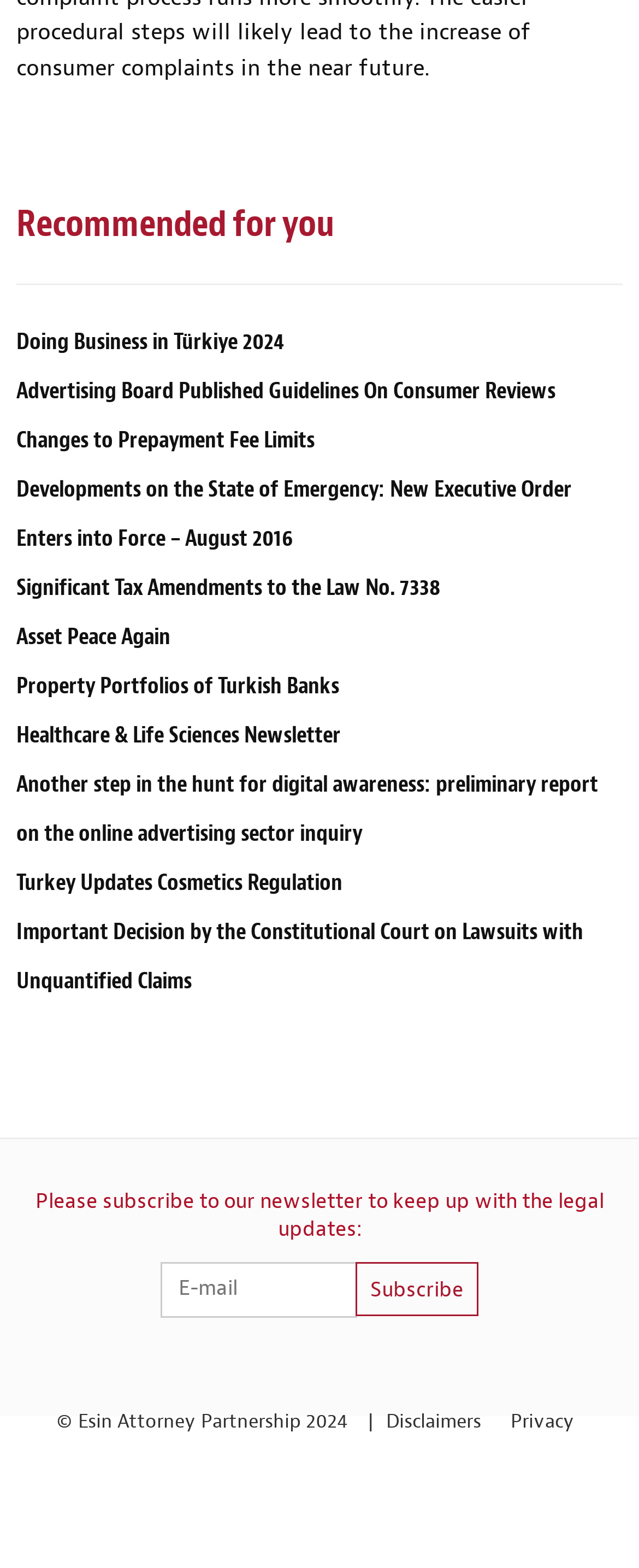Please find and report the bounding box coordinates of the element to click in order to perform the following action: "Read the 'Disclaimers'". The coordinates should be expressed as four float numbers between 0 and 1, in the format [left, top, right, bottom].

[0.604, 0.898, 0.753, 0.914]